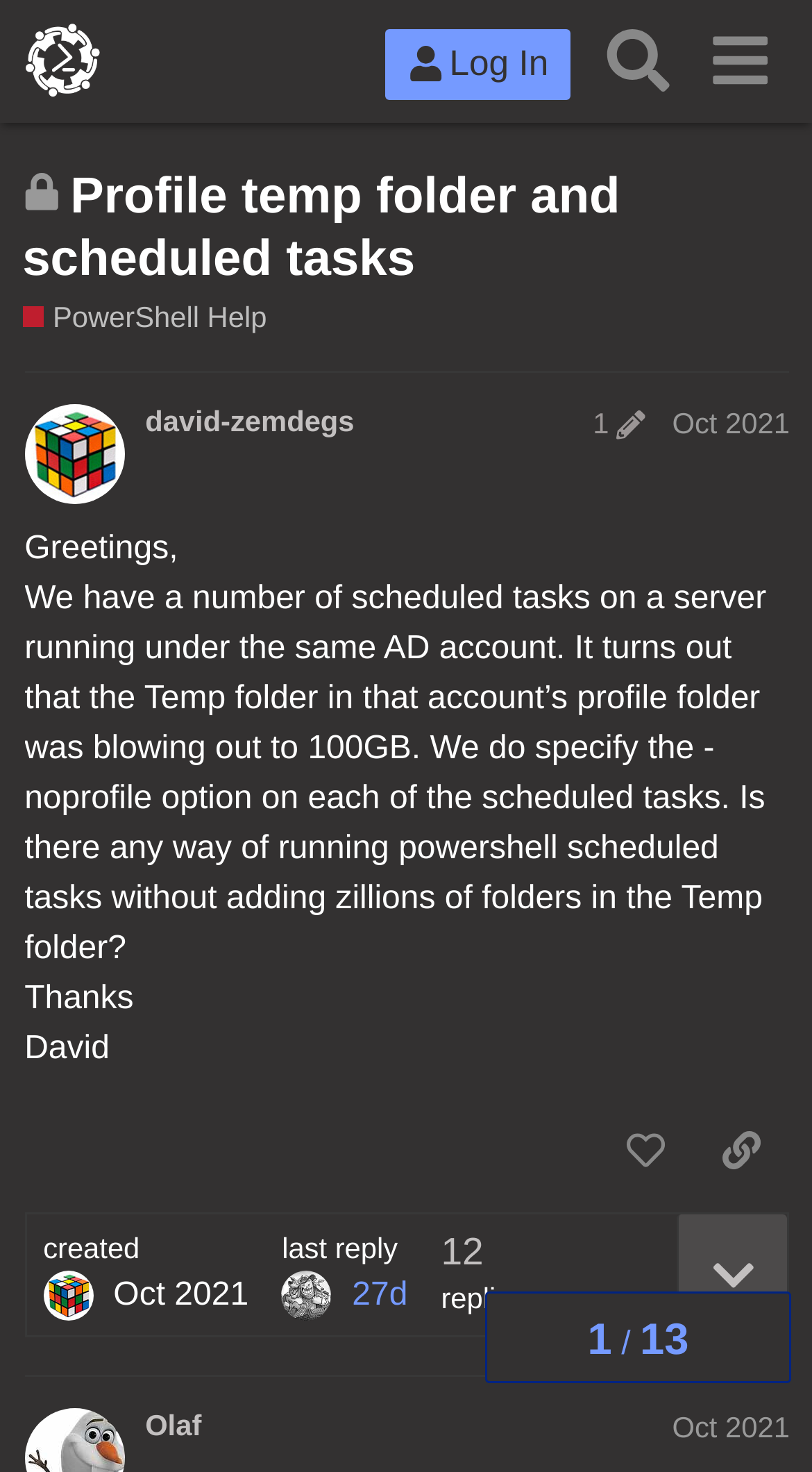What is the topic of this discussion?
Please give a detailed and elaborate answer to the question based on the image.

I determined the topic of this discussion by looking at the heading element that says 'This topic is closed; it no longer accepts new replies Profile temp folder and scheduled tasks'. This heading is a prominent element on the page and indicates the topic of the discussion.